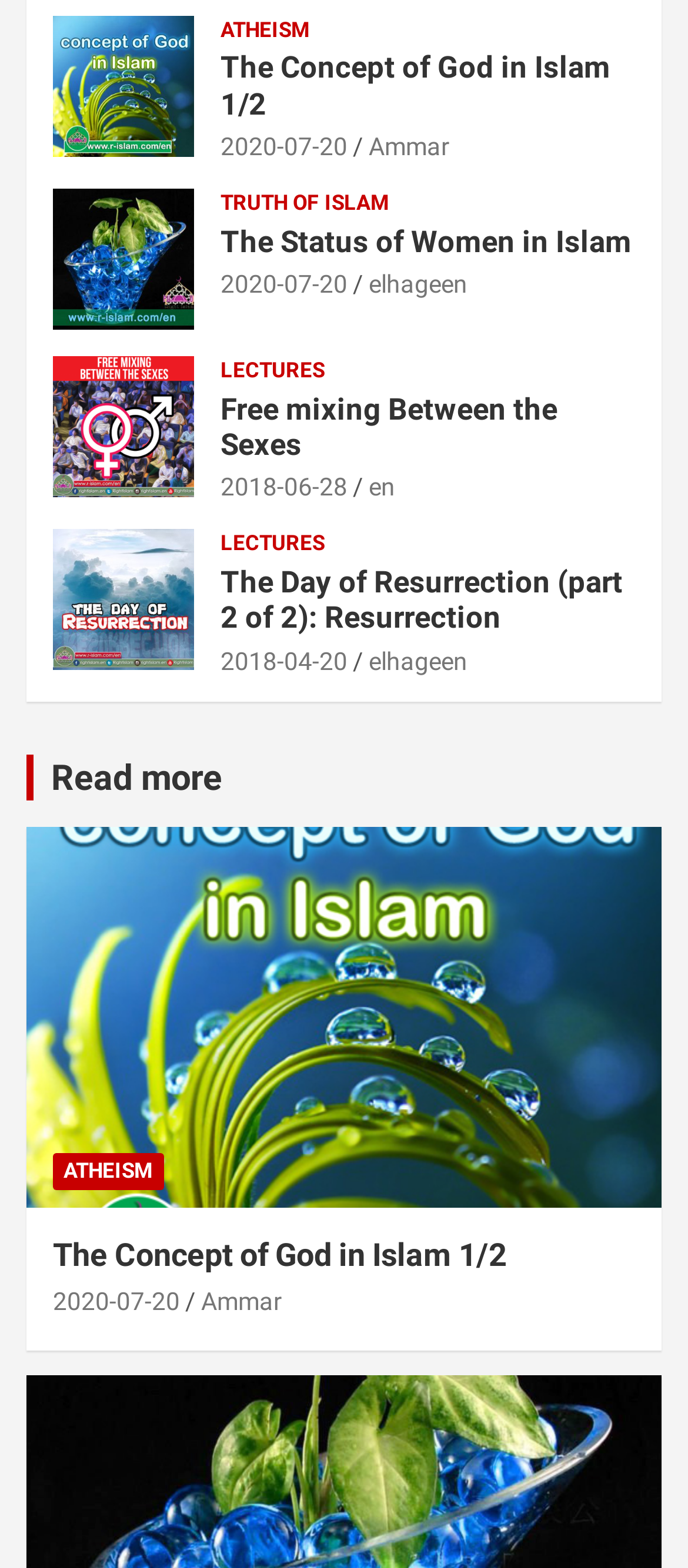Pinpoint the bounding box coordinates of the clickable area needed to execute the instruction: "View lectures on free mixing between the sexes". The coordinates should be specified as four float numbers between 0 and 1, i.e., [left, top, right, bottom].

[0.321, 0.249, 0.923, 0.295]